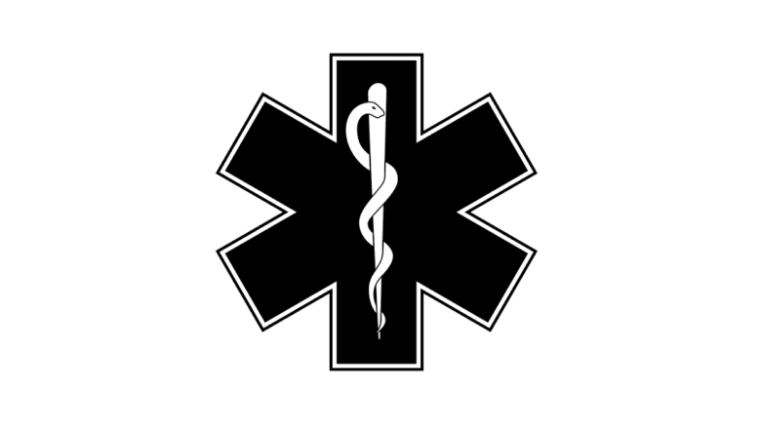What is at the center of the Star of Life?
Make sure to answer the question with a detailed and comprehensive explanation.

The Star of Life symbol prominently displays the Rod of Asclepius, which is a serpent wrapped around a staff, at its center. This Rod of Asclepius is a well-known symbol in the medical community and is often associated with health care and medical services.